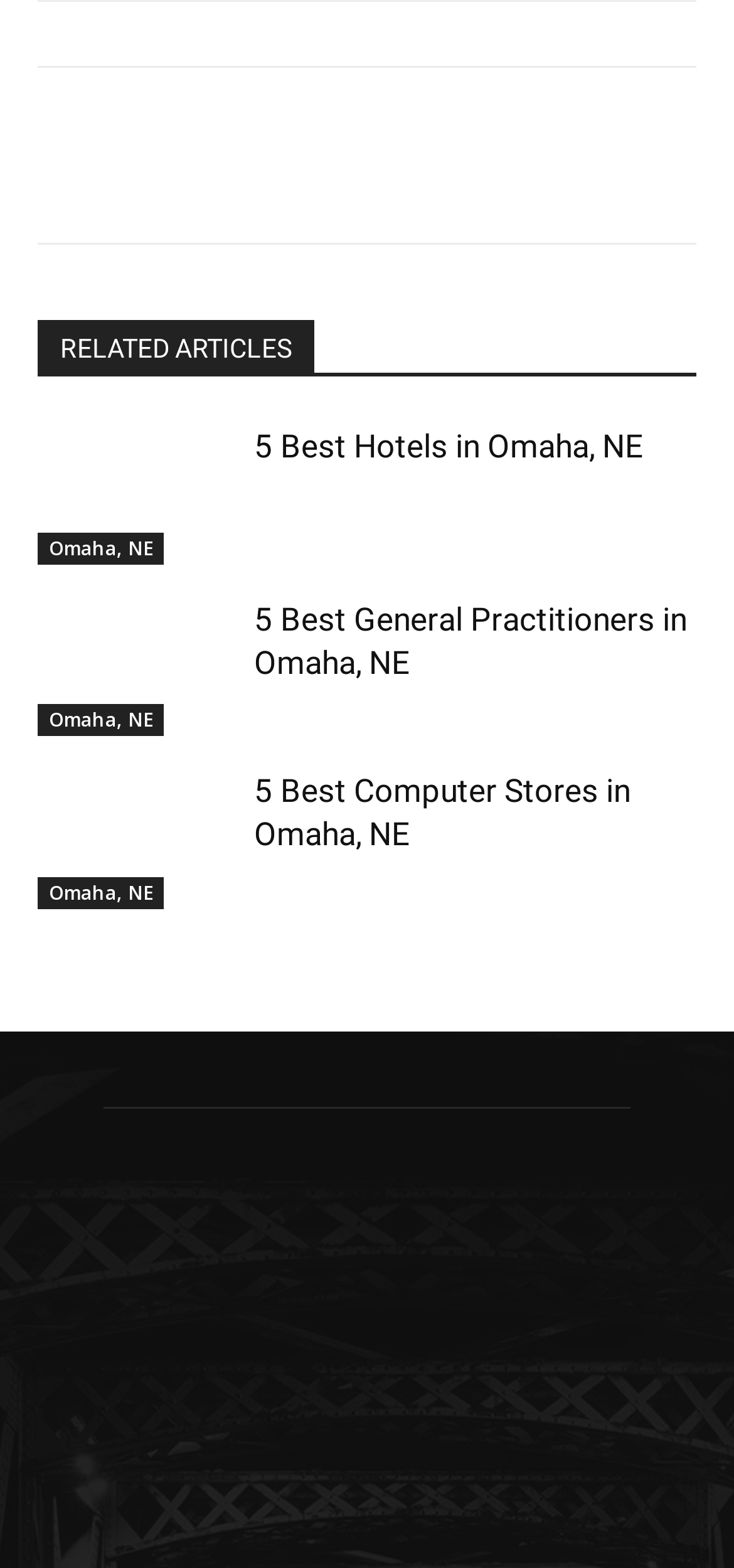Please identify the bounding box coordinates of the element's region that needs to be clicked to fulfill the following instruction: "View 5 Best Hotels in Omaha, NE". The bounding box coordinates should consist of four float numbers between 0 and 1, i.e., [left, top, right, bottom].

[0.051, 0.271, 0.321, 0.36]